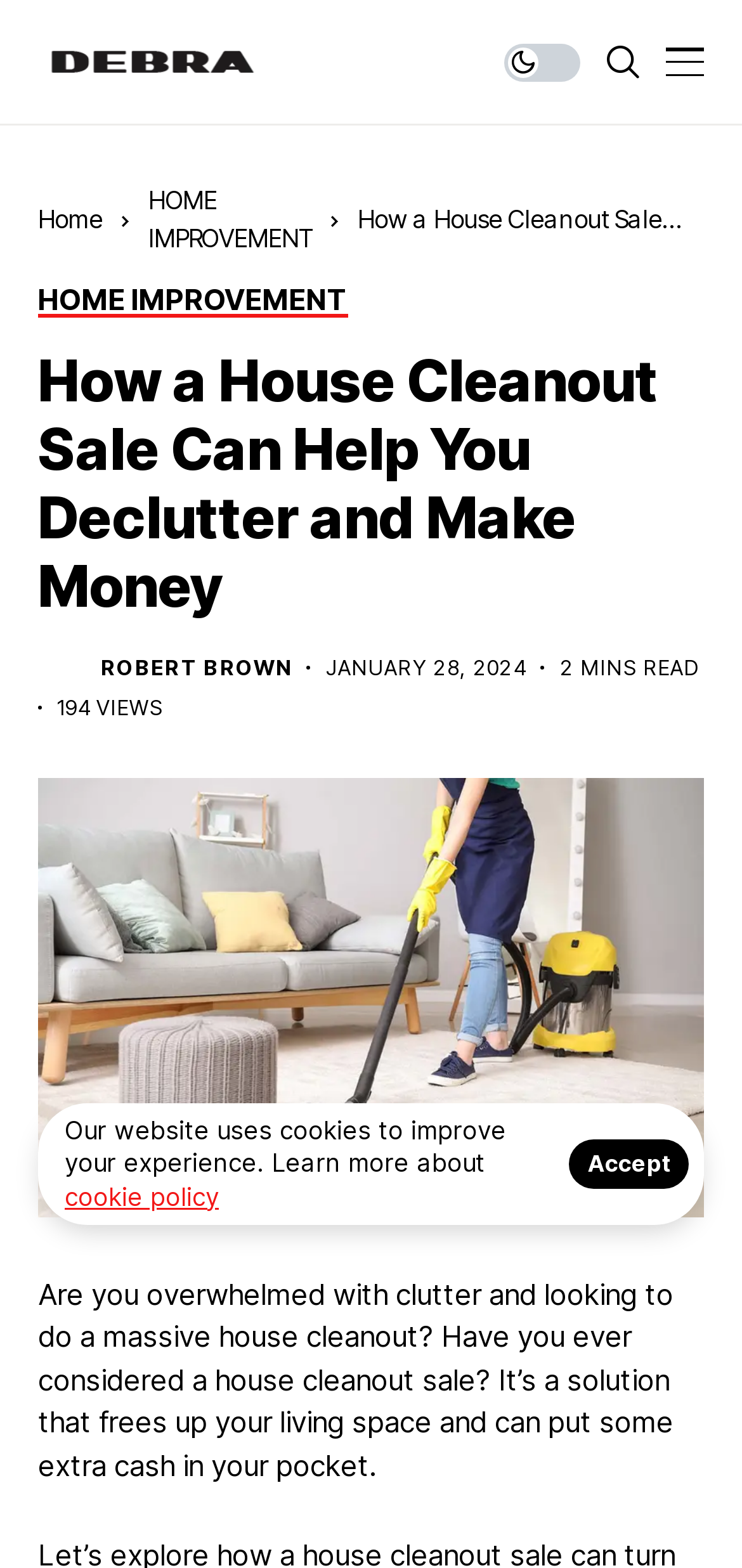What is the date of the article?
Please answer the question with as much detail and depth as you can.

I found the date of the article by looking at the static text 'JANUARY 28, 2024' which indicates that the article was published on this date.